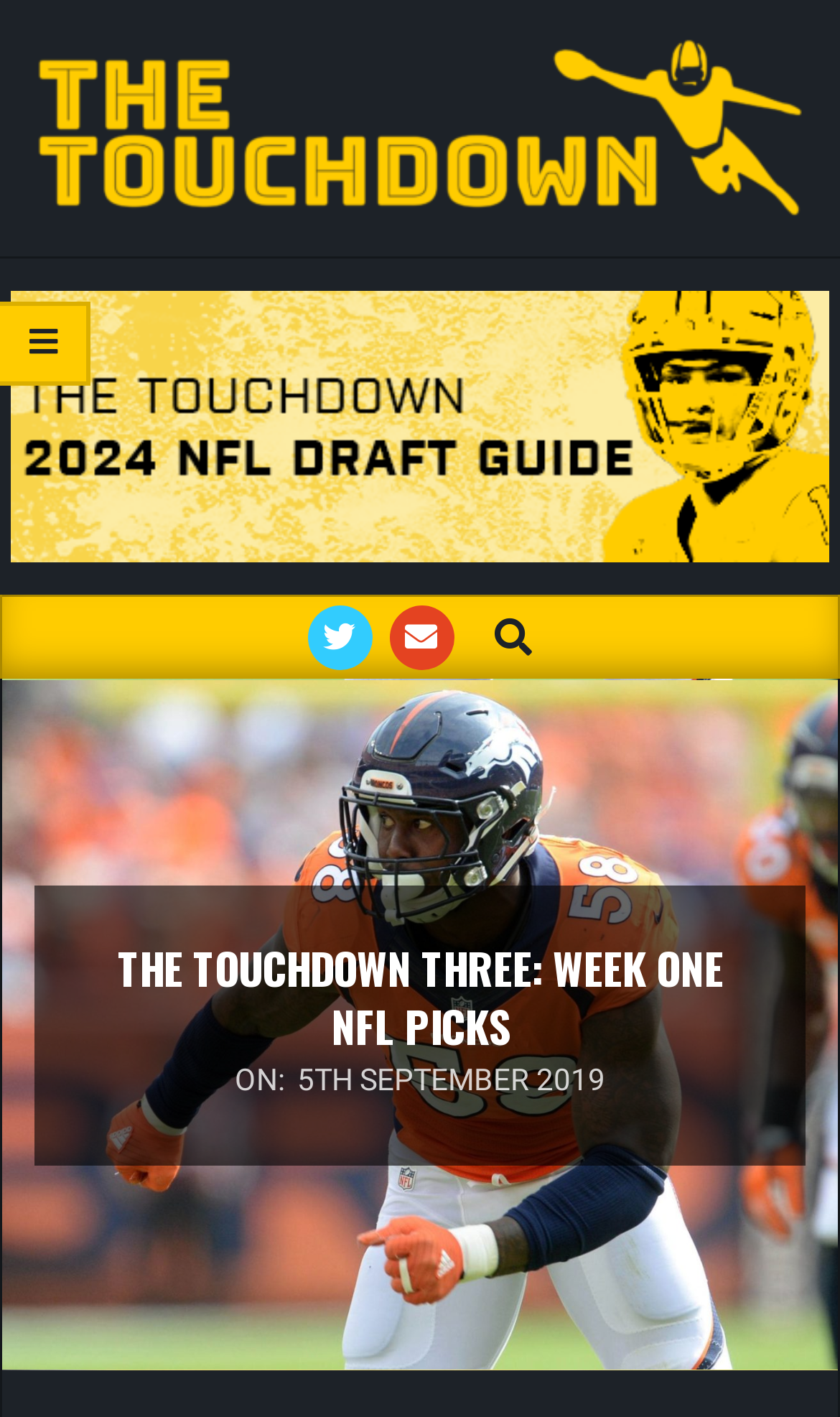Identify the main heading of the webpage and provide its text content.

THE TOUCHDOWN THREE: WEEK ONE NFL PICKS